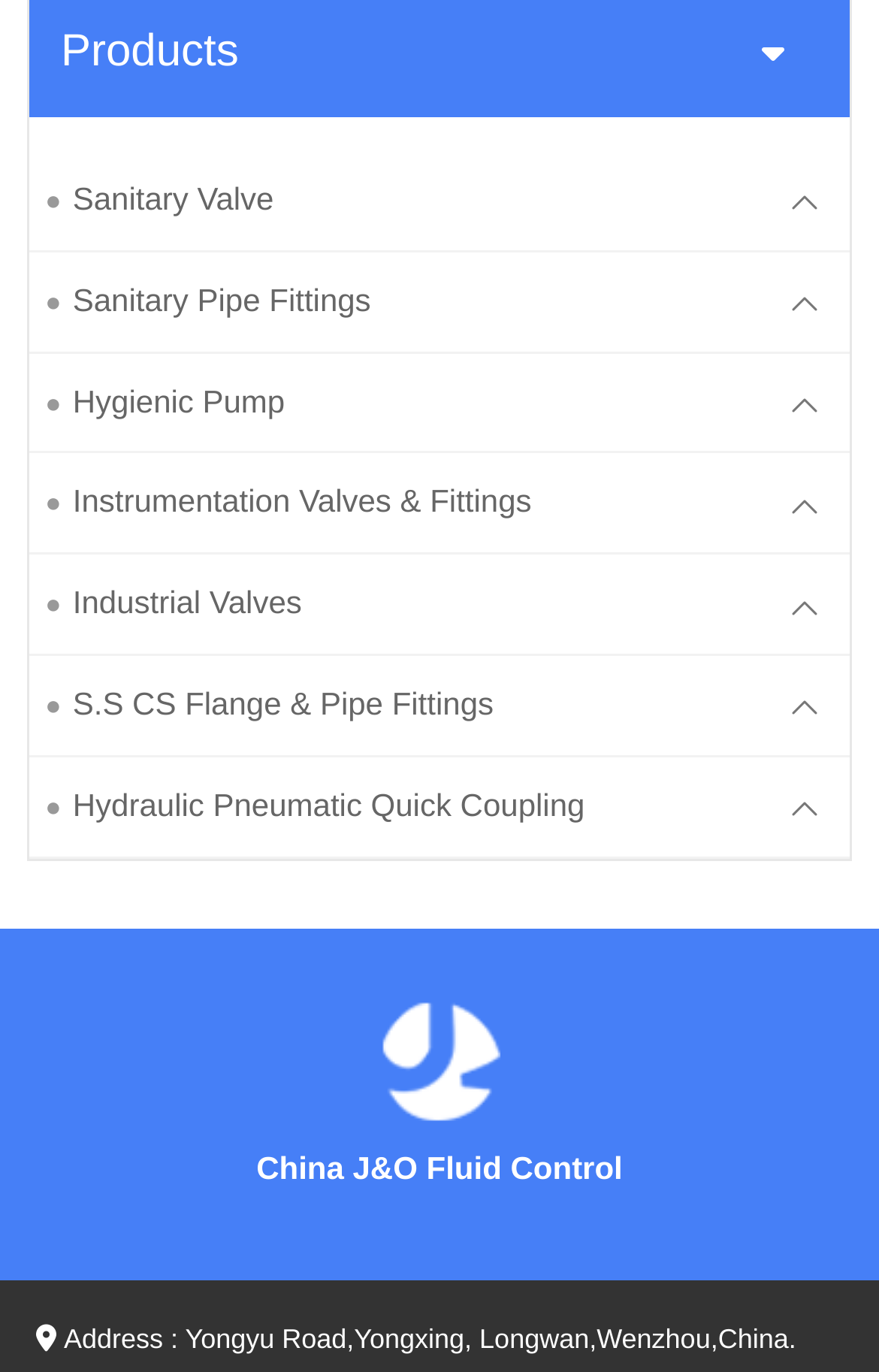Given the element description Instrumentation Valves & Fittings, predict the bounding box coordinates for the UI element in the webpage screenshot. The format should be (top-left x, top-left y, bottom-right x, bottom-right y), and the values should be between 0 and 1.

[0.033, 0.331, 0.864, 0.403]